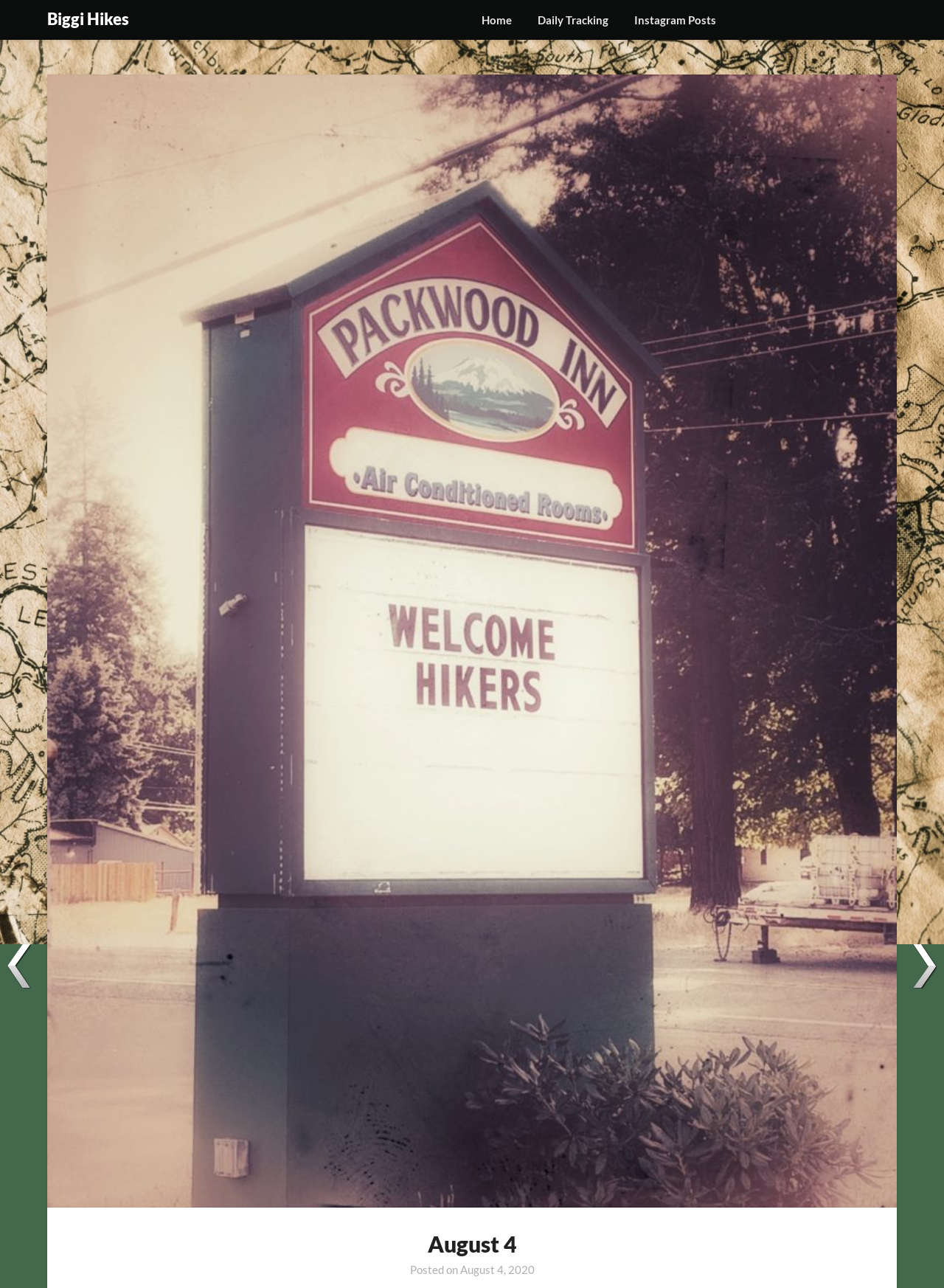Elaborate on the information and visuals displayed on the webpage.

The webpage is titled "August 4 – Biggi Hikes" and appears to be a blog or journal entry. At the top left, there is a link to "Biggi Hikes", which is likely the title of the blog or the author's name. 

On the top center, there are three links: "Home", "Daily Tracking", and "Instagram Posts", which seem to be navigation links to other sections of the website. 

Below the navigation links, the main content of the webpage begins. A large heading "August 4" dominates the page, taking up most of the width. 

Under the heading, there is a brief description "Posted on" followed by a link to the specific date "August 4, 2020", which also contains a timestamp.